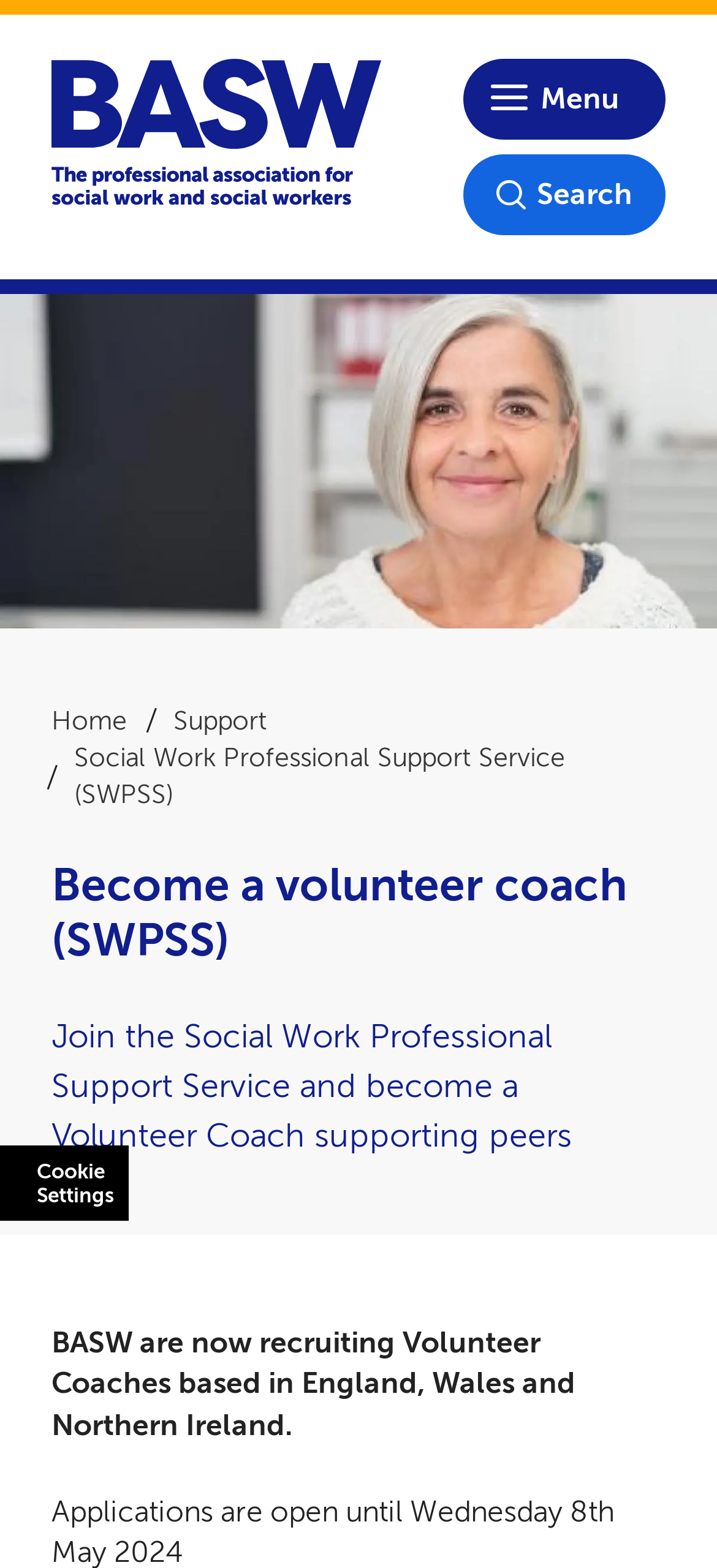Locate the bounding box coordinates of the clickable region to complete the following instruction: "Click the 'Cookie Settings' button."

[0.0, 0.731, 0.179, 0.779]